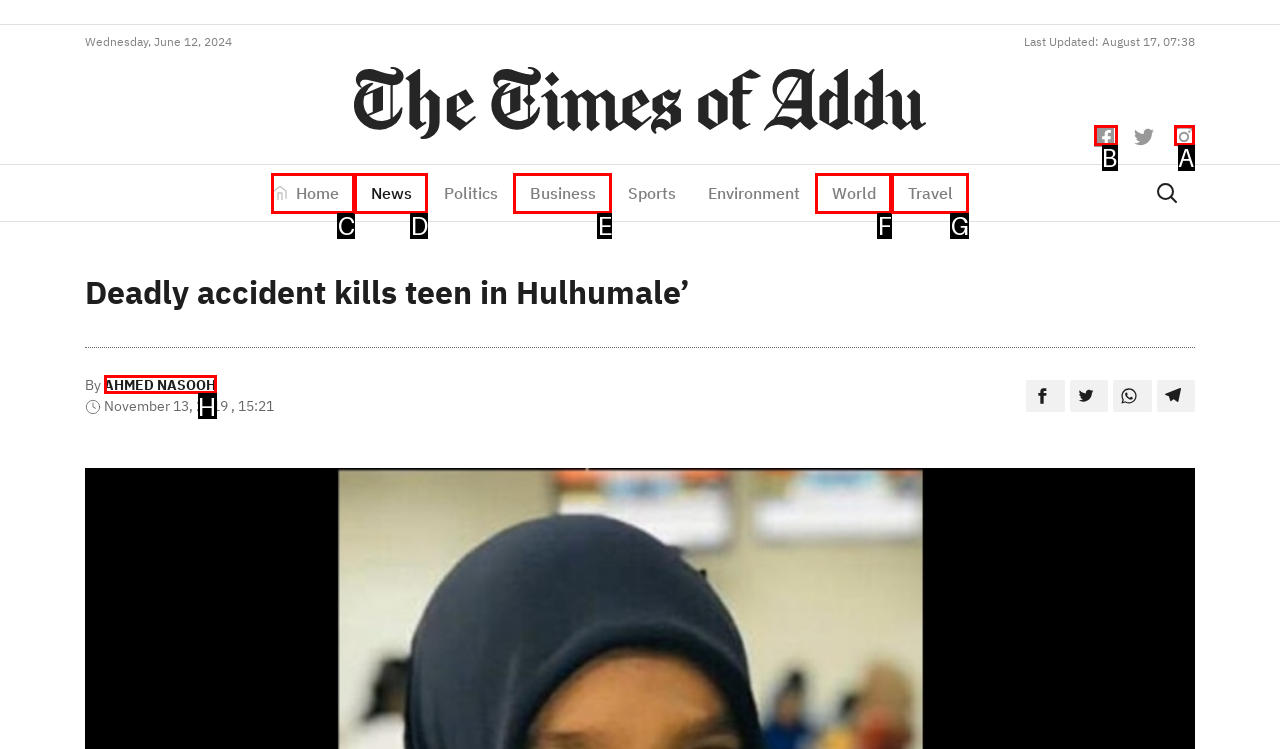Identify the correct HTML element to click to accomplish this task: Go to HOME page
Respond with the letter corresponding to the correct choice.

None